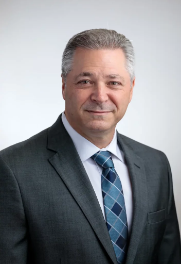What color is Jay's suit?
Give a one-word or short-phrase answer derived from the screenshot.

Gray